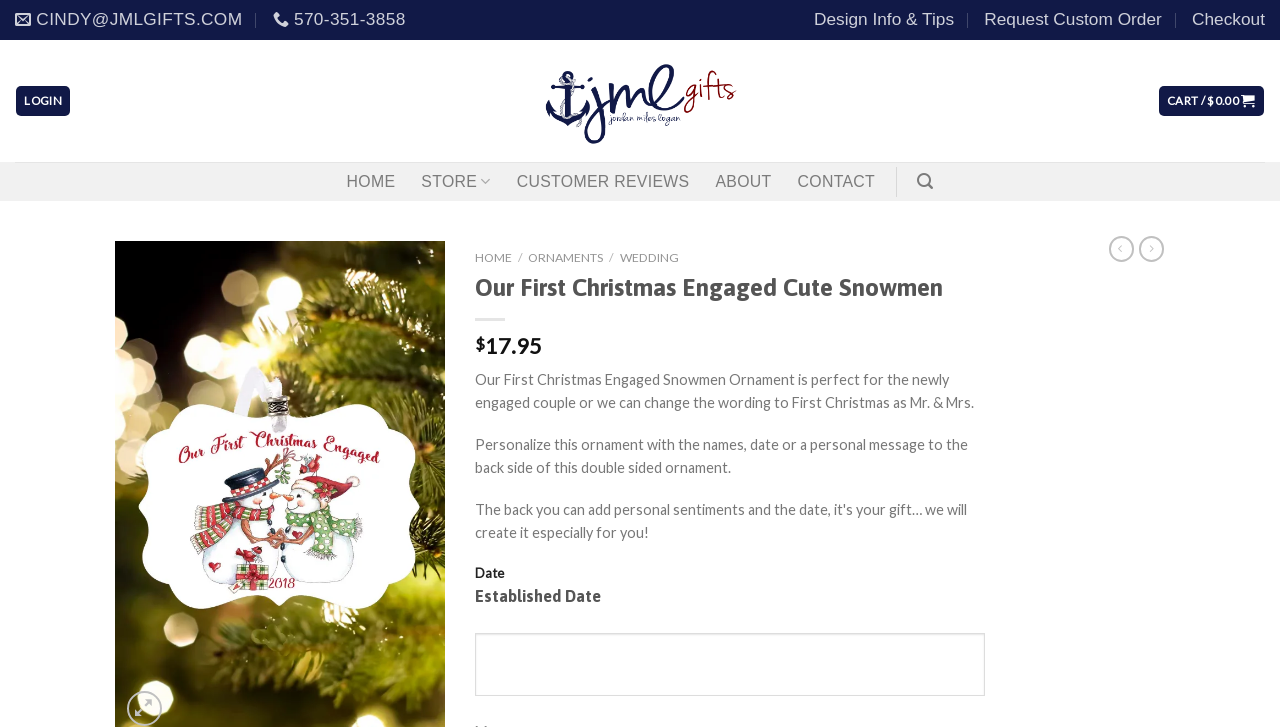Describe all the visual and textual components of the webpage comprehensively.

This webpage appears to be an e-commerce page for a specific product, "Our First Christmas Engaged Cute Snowmen" ornament. At the top left, there is a contact information section with links to email and phone number. Next to it, there are links to "Design Info & Tips", "Request Custom Order", and "Checkout". 

On the top right, there is a logo of "JML Gifts" with an image, and below it, there are links to "LOGIN", "CART", and navigation links to "HOME", "STORE", "CUSTOMER REVIEWS", "ABOUT", and "CONTACT". 

In the main content area, there is a heading that displays the product name, followed by a price of $17.95. Below the price, there is a detailed product description, which explains that the ornament is perfect for newly engaged couples and can be personalized with names, dates, or a personal message. 

Under the product description, there is a section to input the "Established Date" with a text box. On the right side of the page, there are social media links. At the bottom of the page, there is a search bar with previous and next buttons, although they are currently disabled.